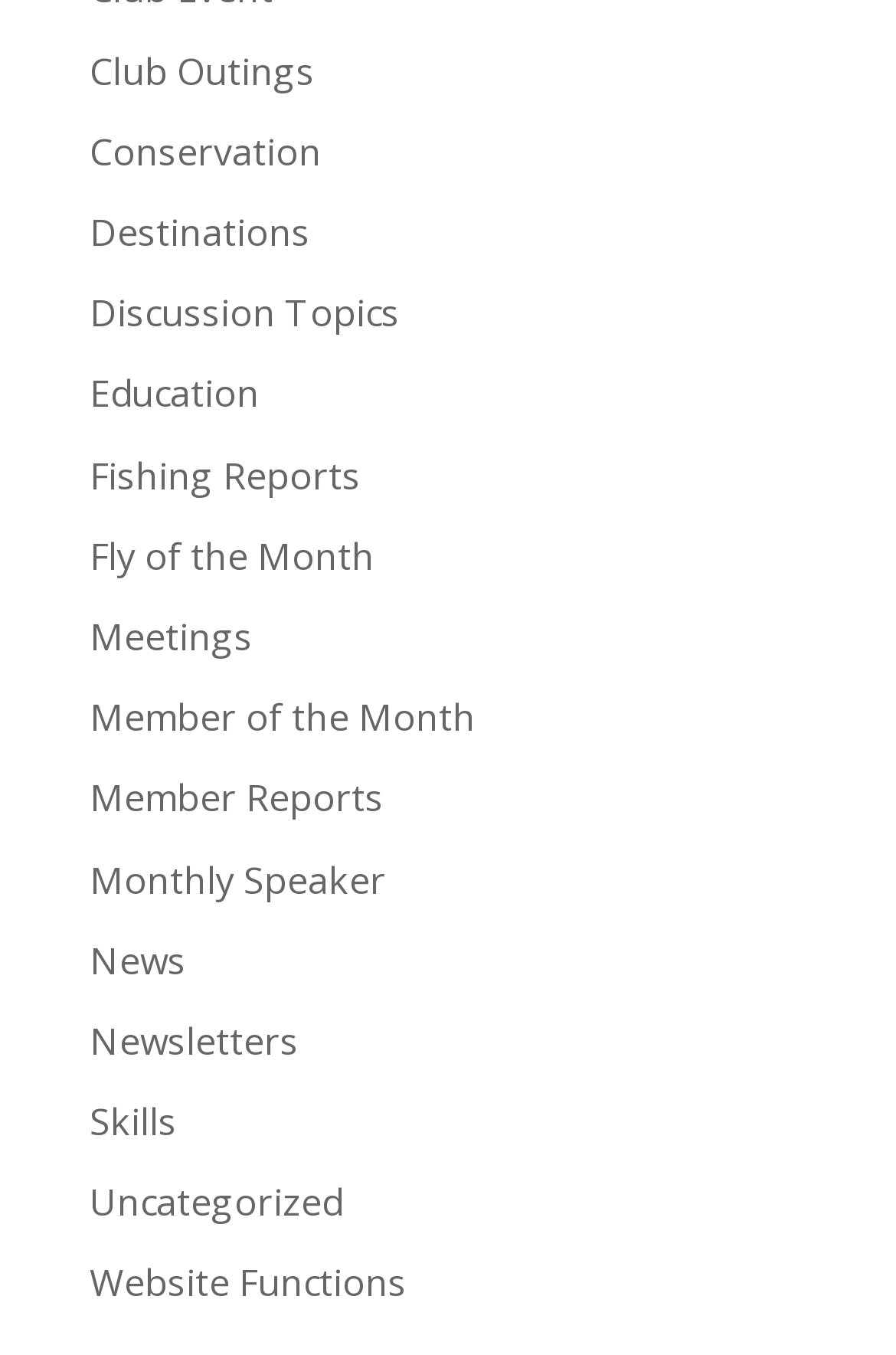What is the topic of the link at the top?
Look at the image and respond with a single word or a short phrase.

Club Outings